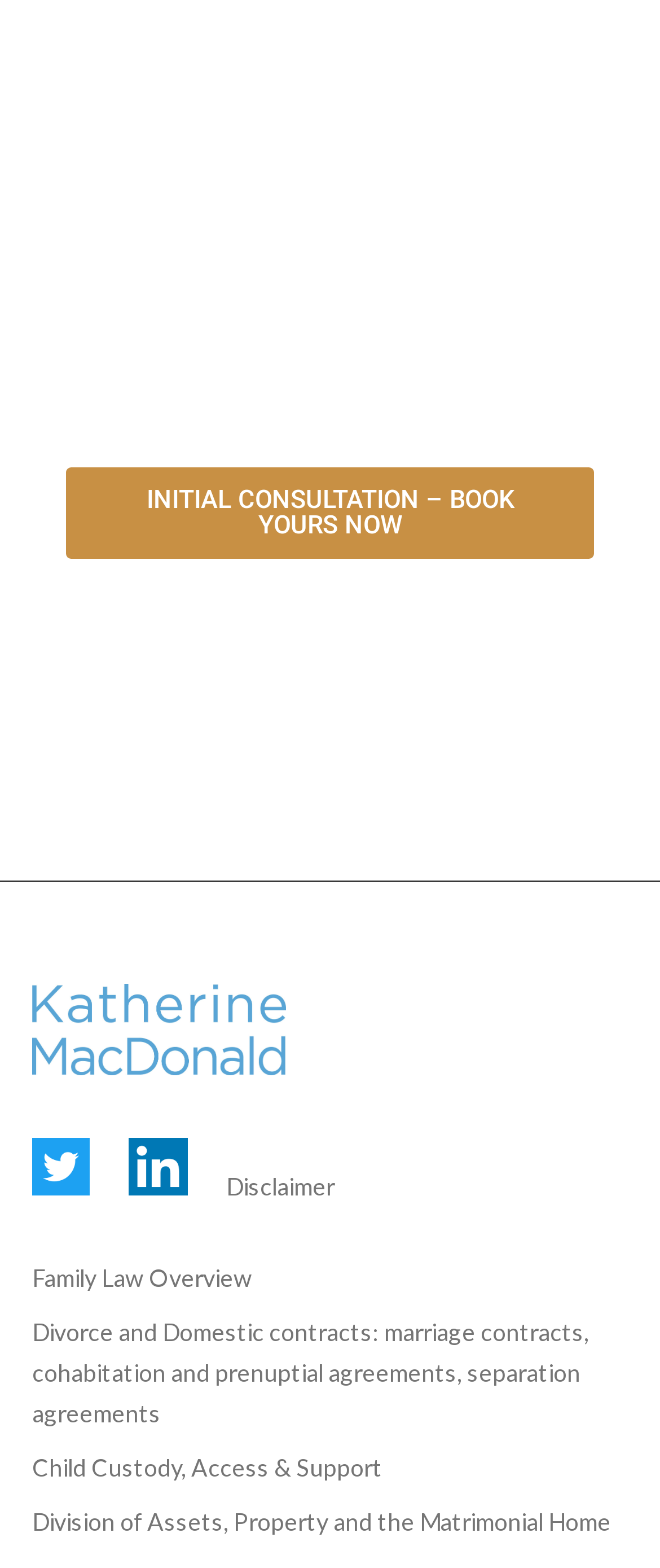Answer the following inquiry with a single word or phrase:
What social media platforms are linked?

twitter, linkedin